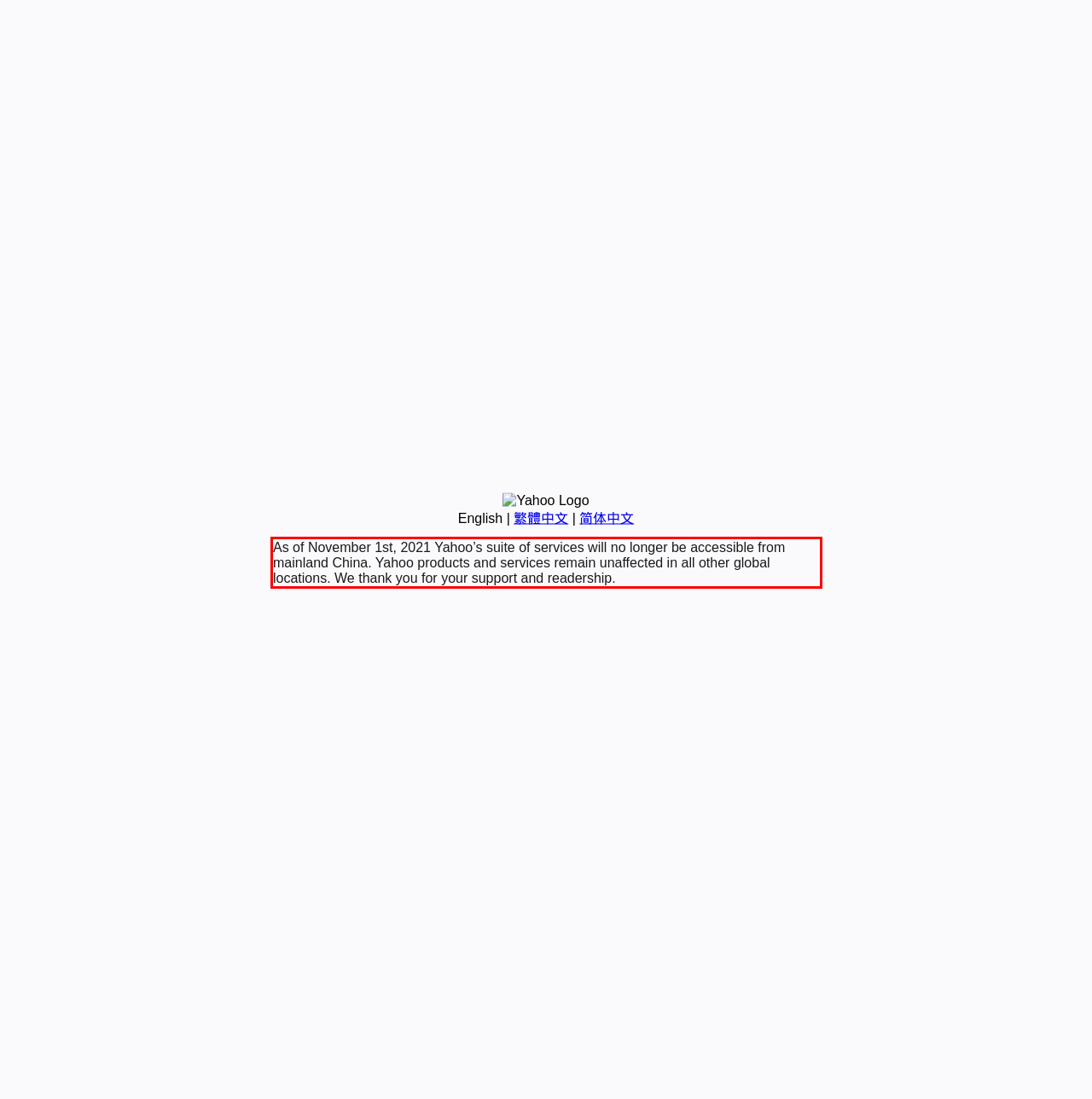Look at the screenshot of the webpage, locate the red rectangle bounding box, and generate the text content that it contains.

As of November 1st, 2021 Yahoo’s suite of services will no longer be accessible from mainland China. Yahoo products and services remain unaffected in all other global locations. We thank you for your support and readership.